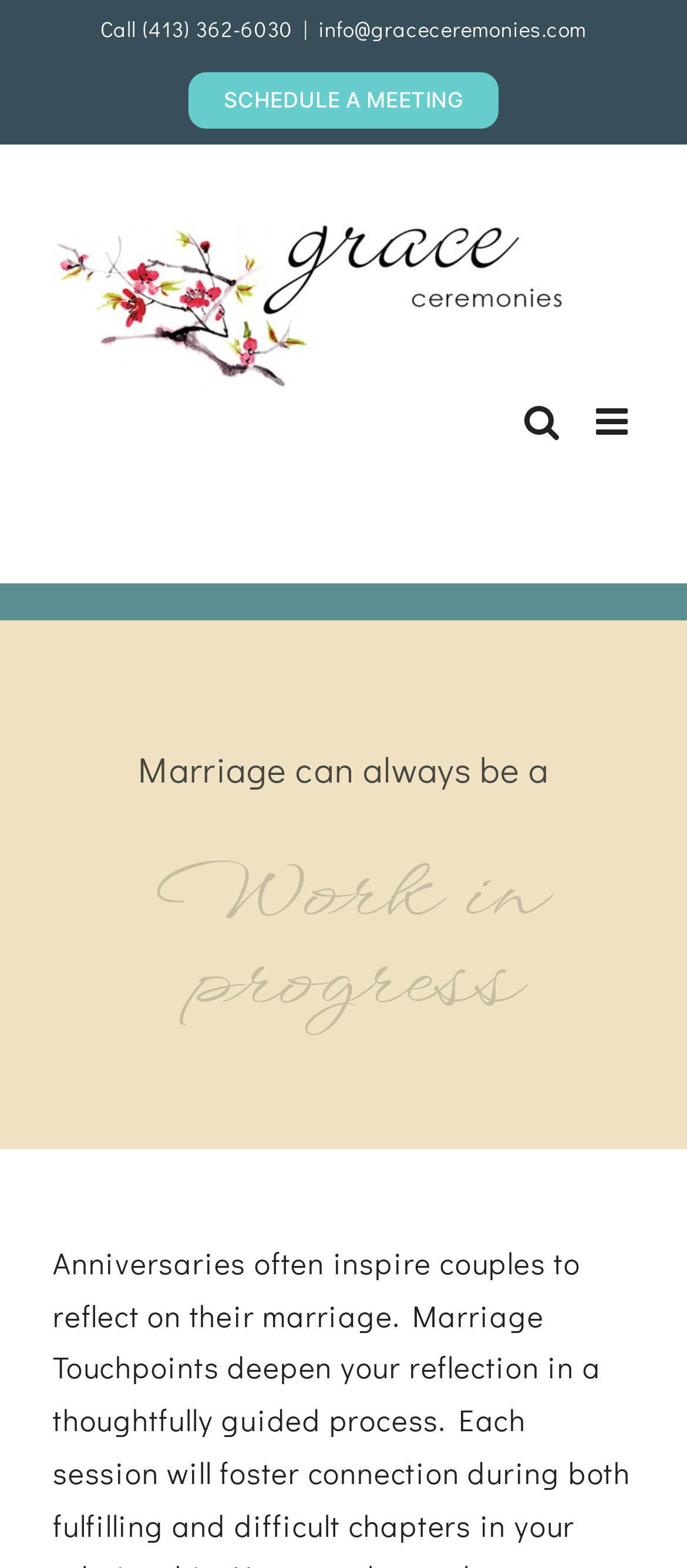Offer an extensive depiction of the webpage and its key elements.

The webpage appears to be a professional website for Grace Ceremonies, a company that provides marriage-related services. At the top left corner, there is a logo of Grace Ceremonies, which is an image. Below the logo, there is a navigation menu labeled as "Secondary Menu" that spans the entire width of the page. This menu contains a link to "SCHEDULE A MEETING".

On the top right corner, there are three elements aligned horizontally. The first element is a static text "Call (413) 362-6030", followed by a vertical bar "|", and then a link to "info@graceceremonies.com". 

Below the navigation menu, there is a section that contains the main content of the webpage. The heading "Work in progress" is prominently displayed, and below it, there is a static text "Marriage can always be a". 

At the bottom right corner, there is a link to "Go to Top" represented by an icon "\uf106". There are also two toggle links, one for the mobile menu and one for the mobile search, located at the top right corner.